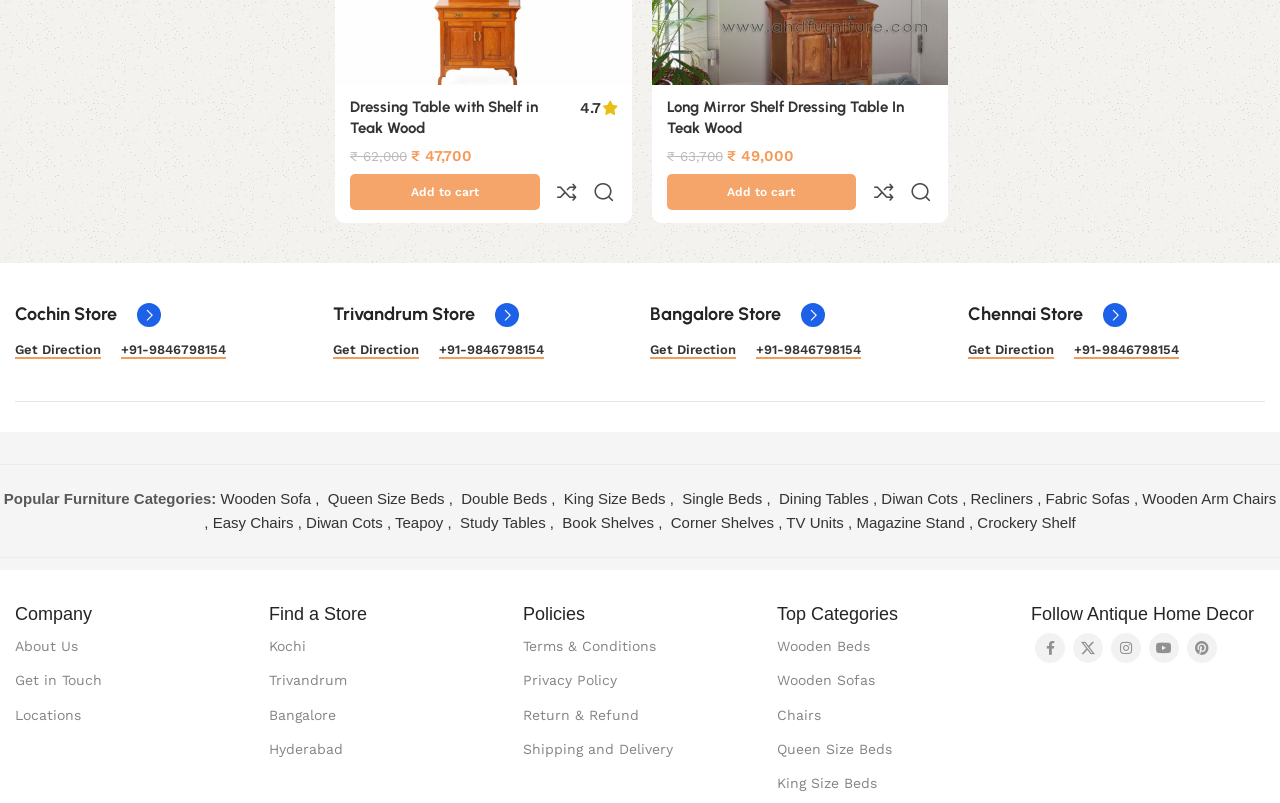Answer the question below using just one word or a short phrase: 
How many social media links are there?

5